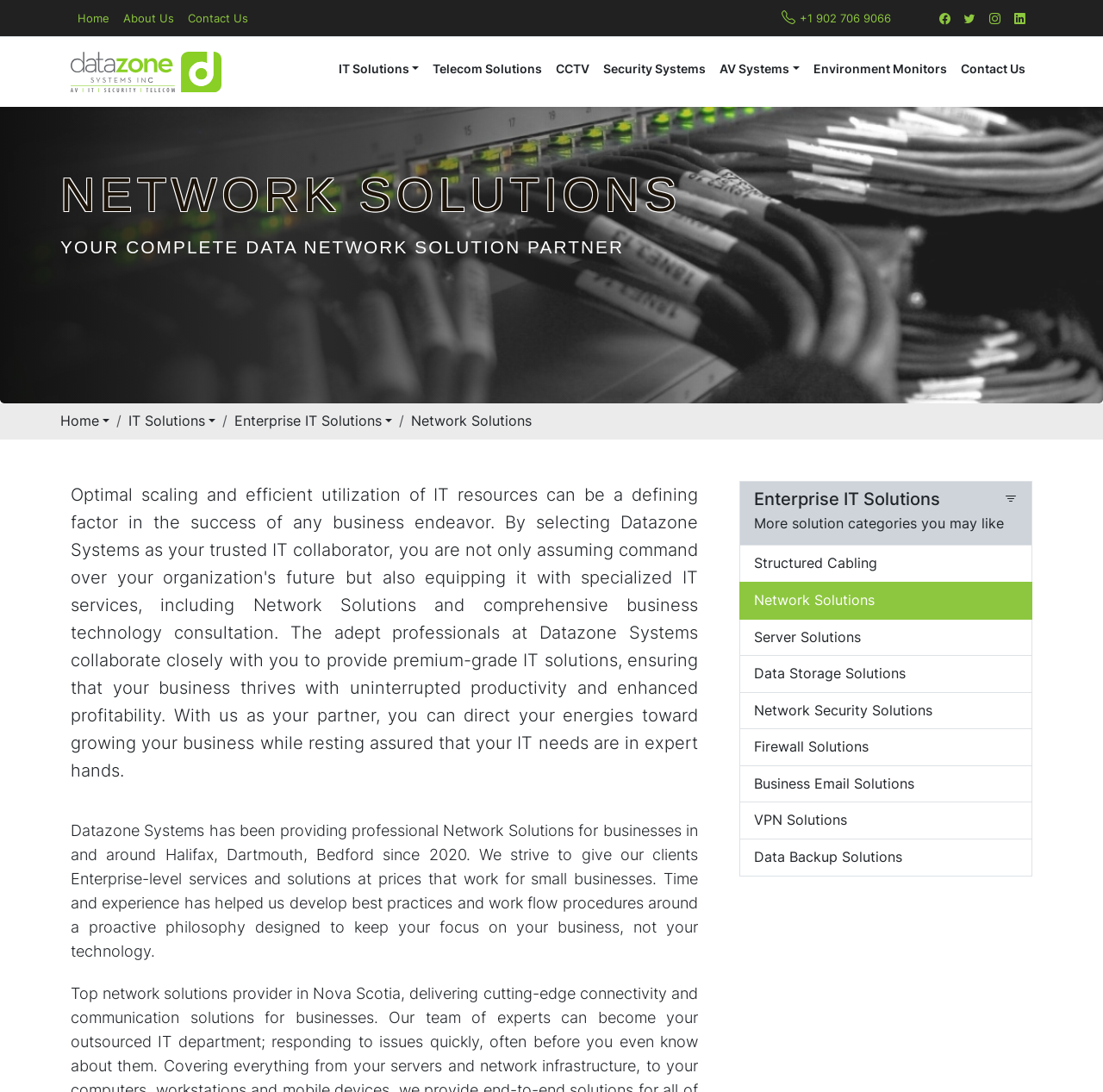Please provide a one-word or short phrase answer to the question:
What is the focus of the company?

Proactive philosophy